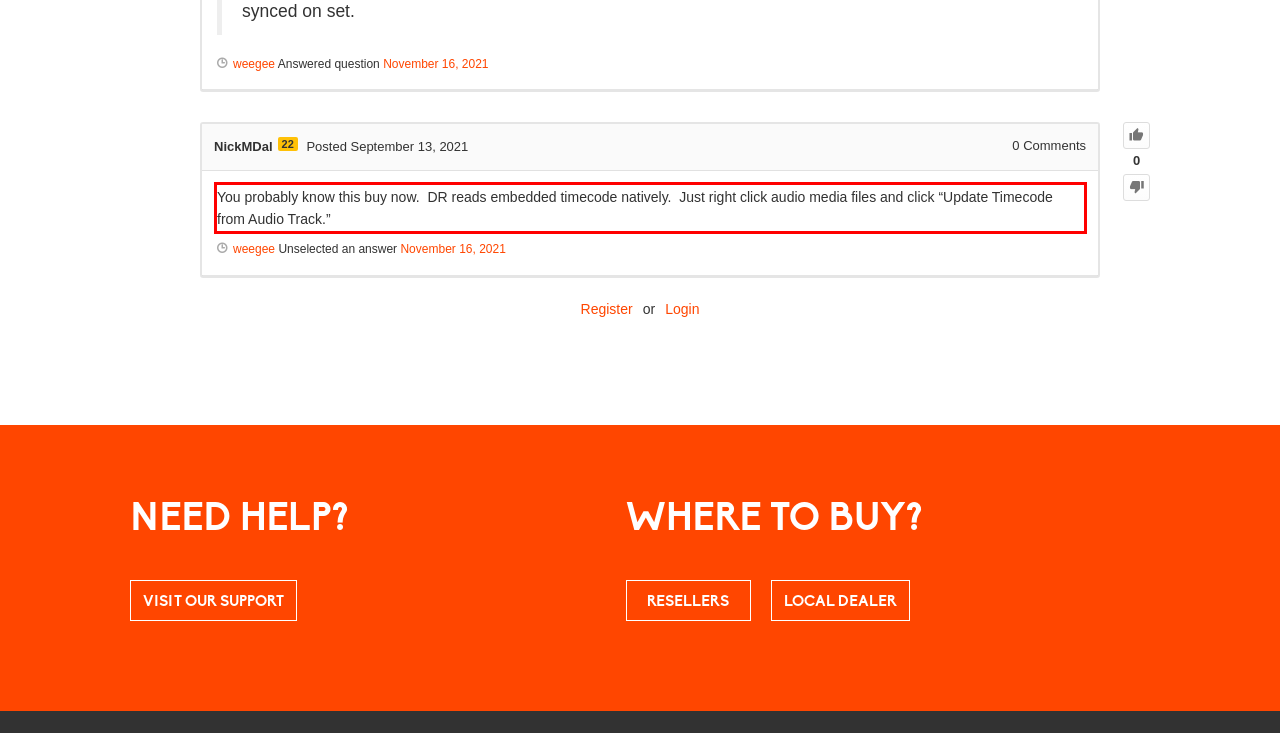Using the webpage screenshot, recognize and capture the text within the red bounding box.

You probably know this buy now. DR reads embedded timecode natively. Just right click audio media files and click “Update Timecode from Audio Track.”